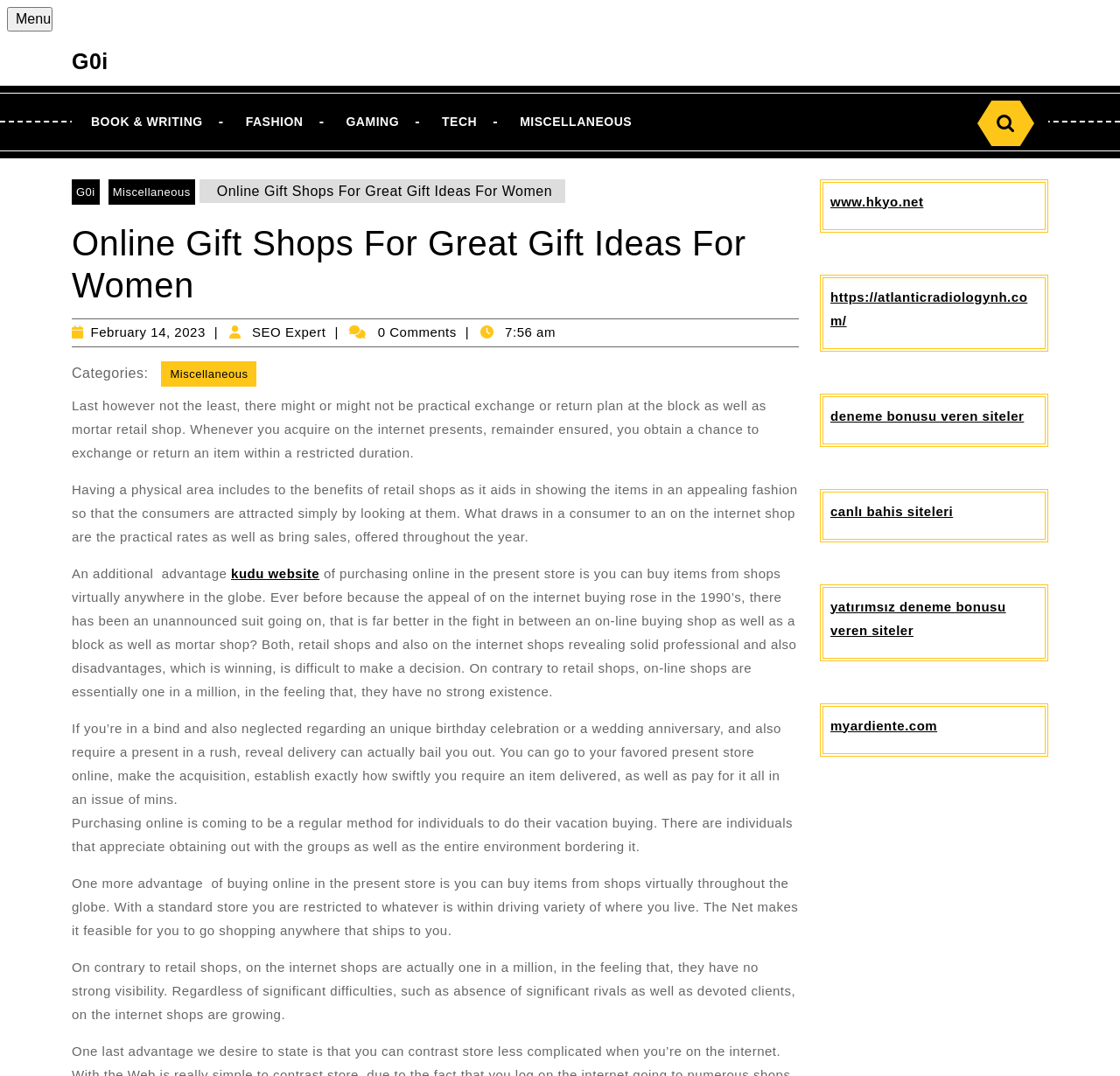Find the bounding box coordinates for the element described here: "Contact us".

None